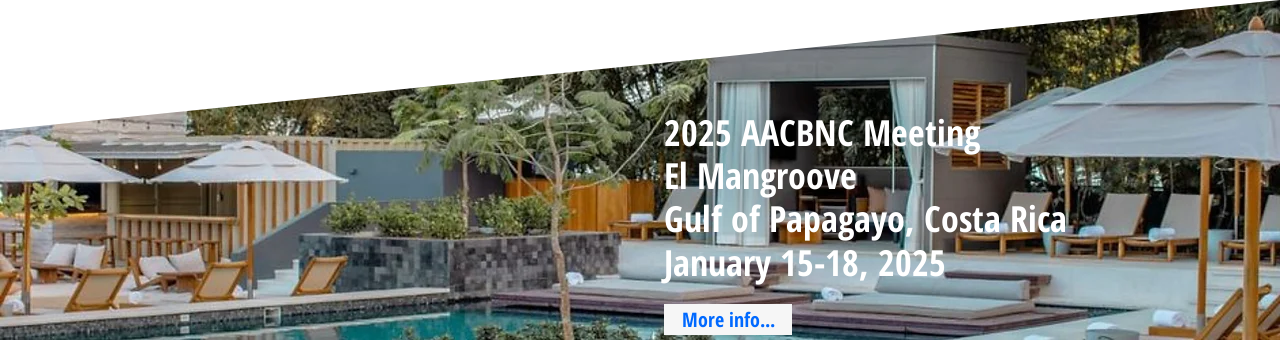Refer to the image and provide an in-depth answer to the question: 
What is the purpose of the 2025 AACBNC Meeting?

The caption announces the upcoming 2025 AACBNC Meeting, which promises to be a significant gathering for members of the Association of Anatomy, Cell Biology, and Neurobiology Chairpersons, fostering professional connections and collaboration in a breathtaking environment.